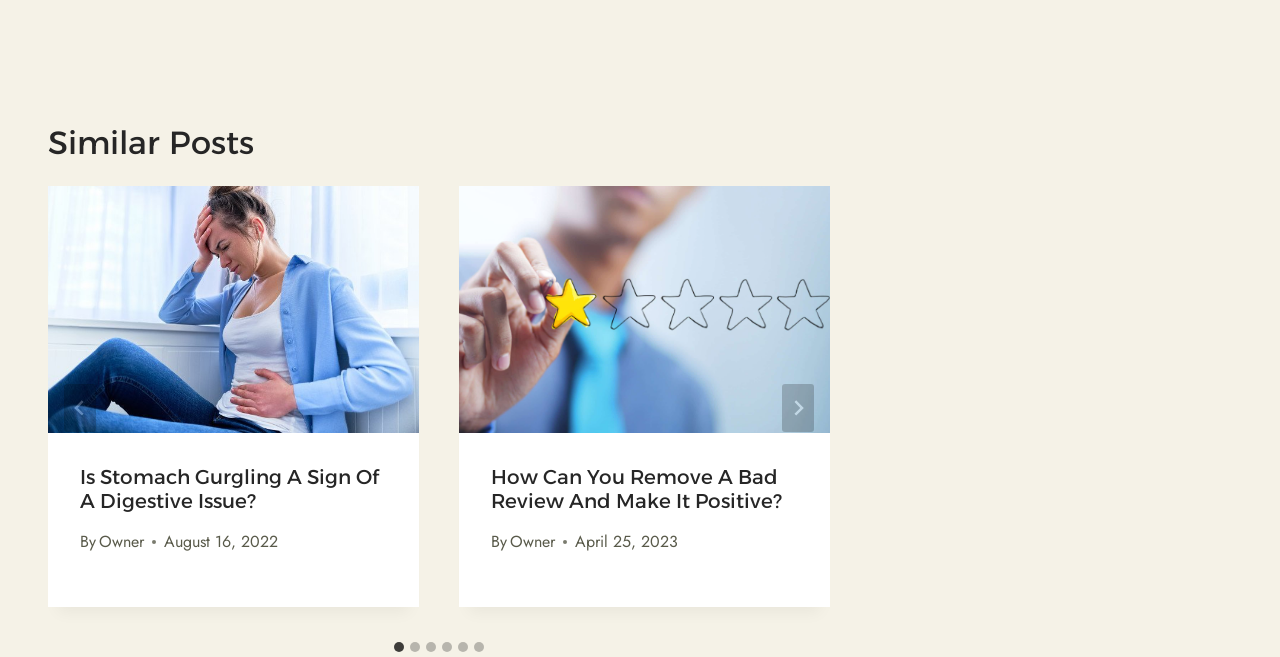Given the description "aria-label="Go to last slide"", determine the bounding box of the corresponding UI element.

[0.05, 0.585, 0.075, 0.658]